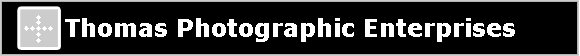Formulate a detailed description of the image content.

The image showcases the logo of **Thomas Photographic Enterprises**, prominently displayed against a contrasting black background. The logo features the name "Thomas Photographic Enterprises" rendered in a clean, white font, emphasizing its professional nature. This design choice reflects the company’s commitment to quality and visibility, making it easily recognizable. The logo serves as an integral part of the branding for the business, which is likely involved in photography services, particularly highlighted in the context of events such as marathons and health runs.